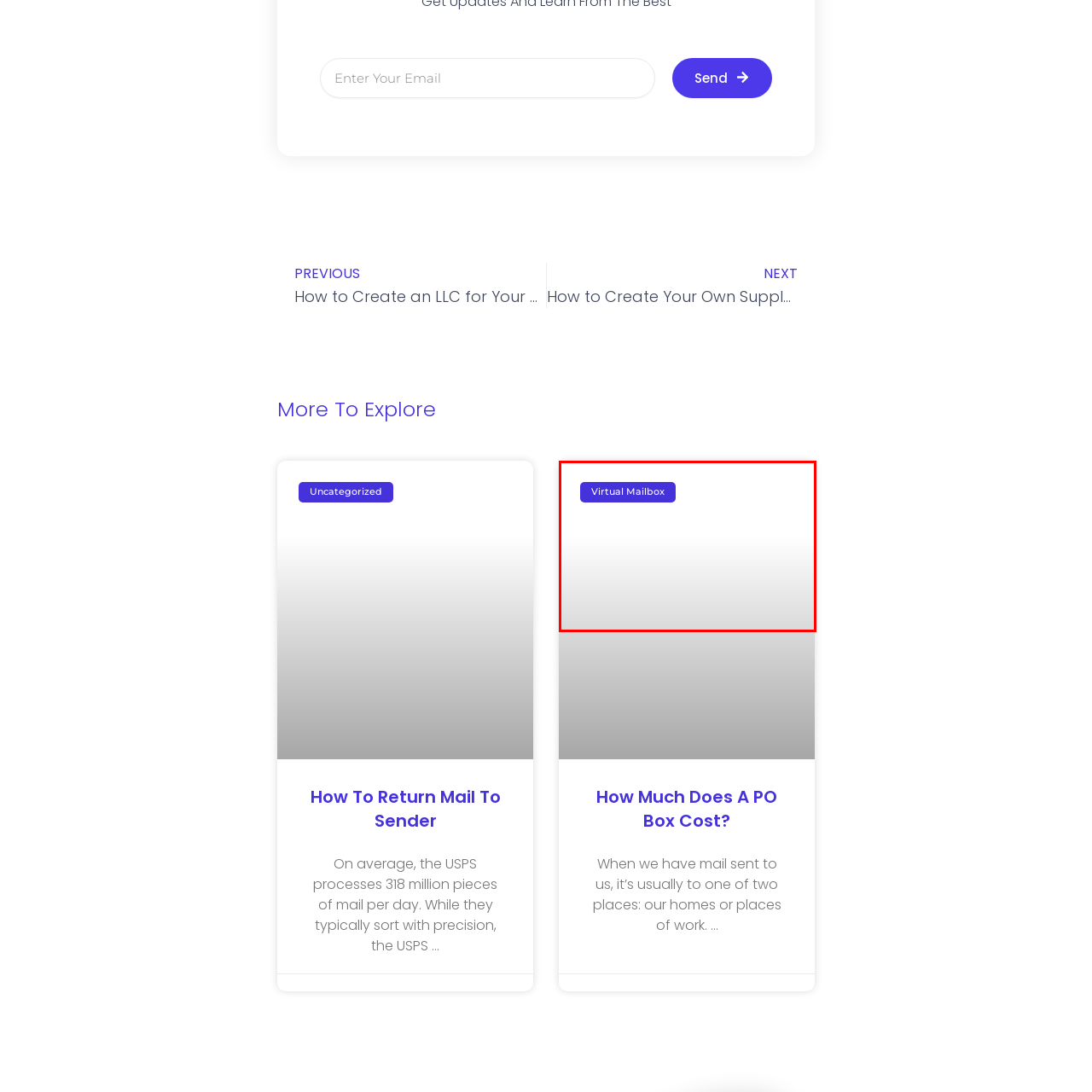What is the purpose of the 'Virtual Mailbox' feature?
Refer to the image highlighted by the red box and give a one-word or short-phrase answer reflecting what you see.

Managing mail digitally